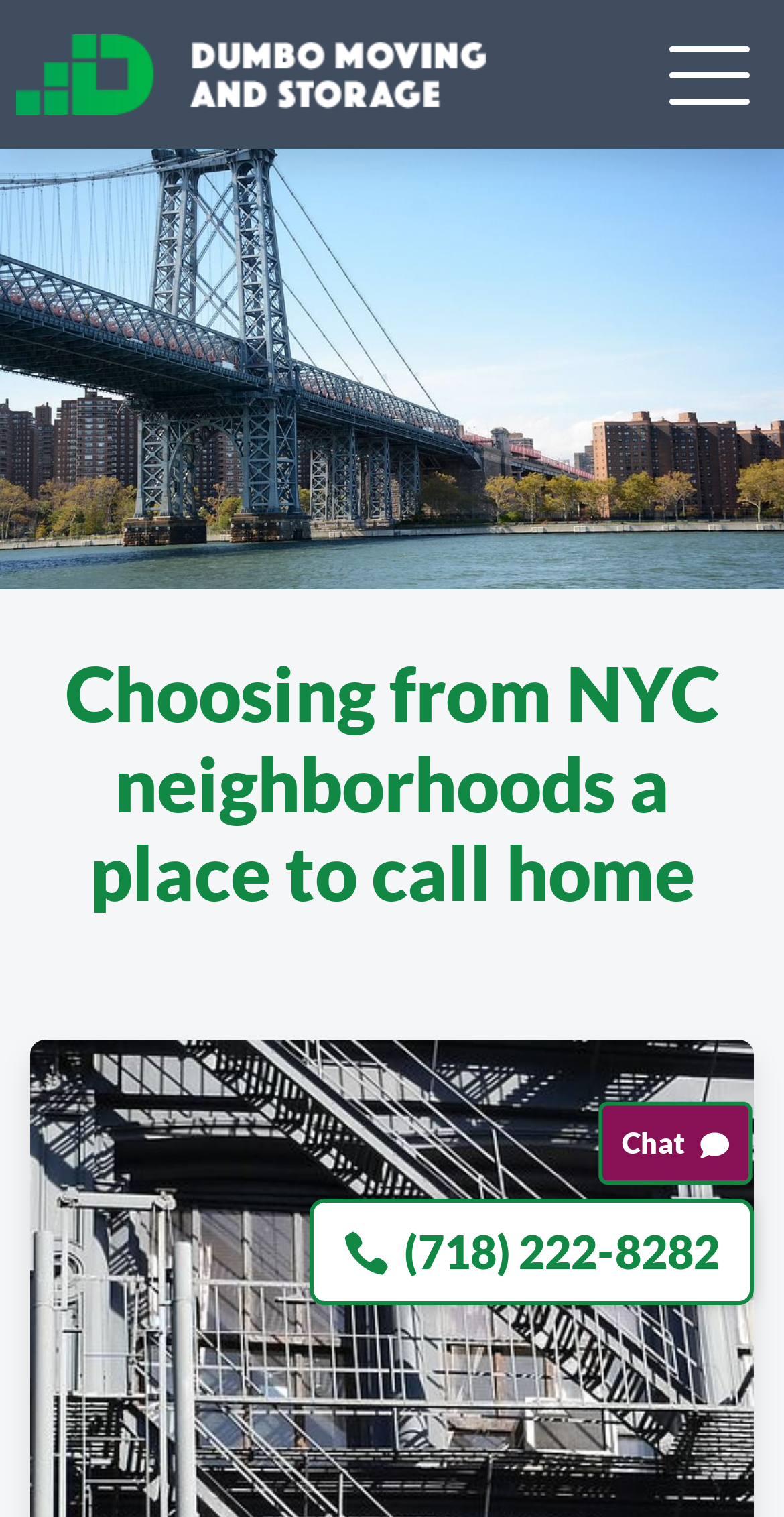What is the company name of the logo?
Look at the image and provide a short answer using one word or a phrase.

Dumbo Moving